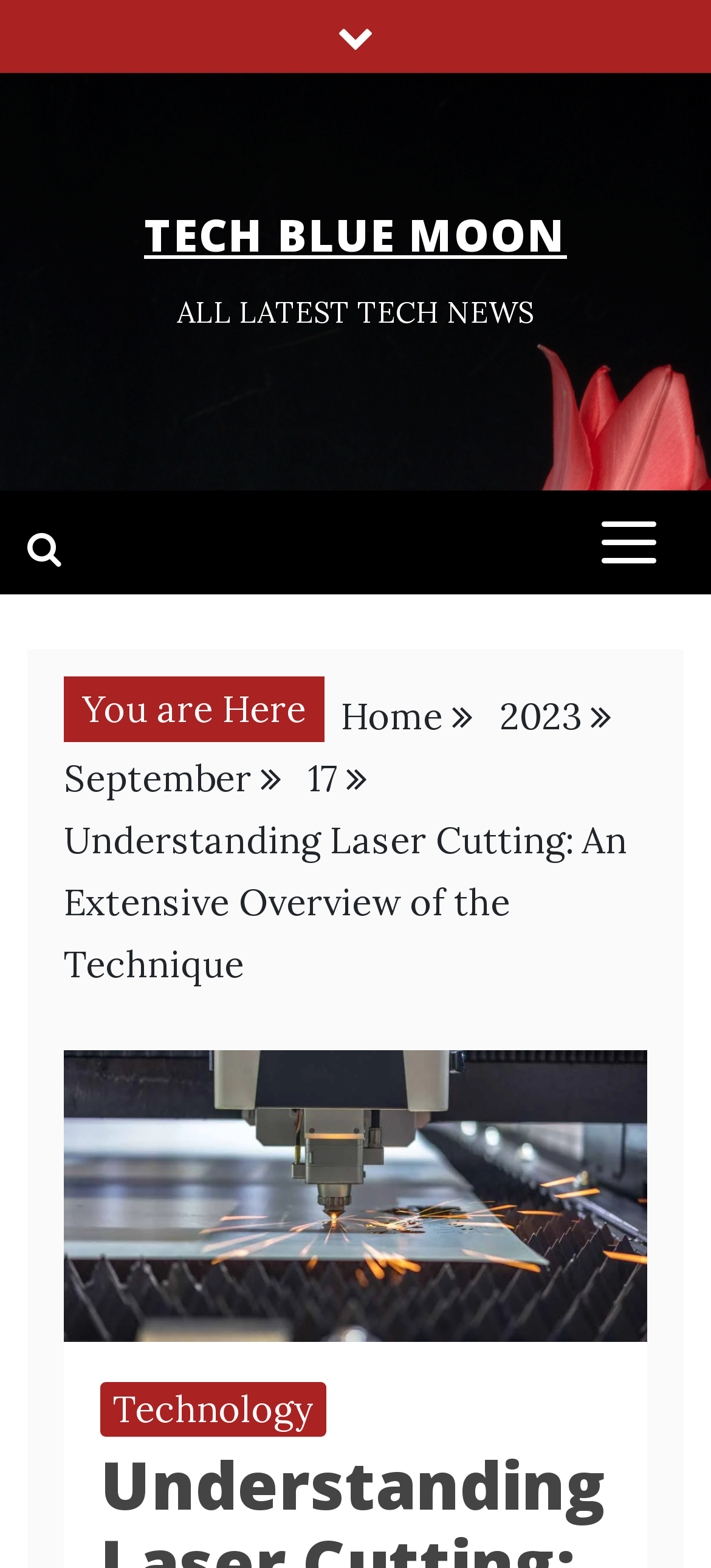What is the category of the current article?
Analyze the screenshot and provide a detailed answer to the question.

I inferred this by looking at the breadcrumbs navigation section, where the category 'Technology' is linked. This suggests that the current article belongs to this category.